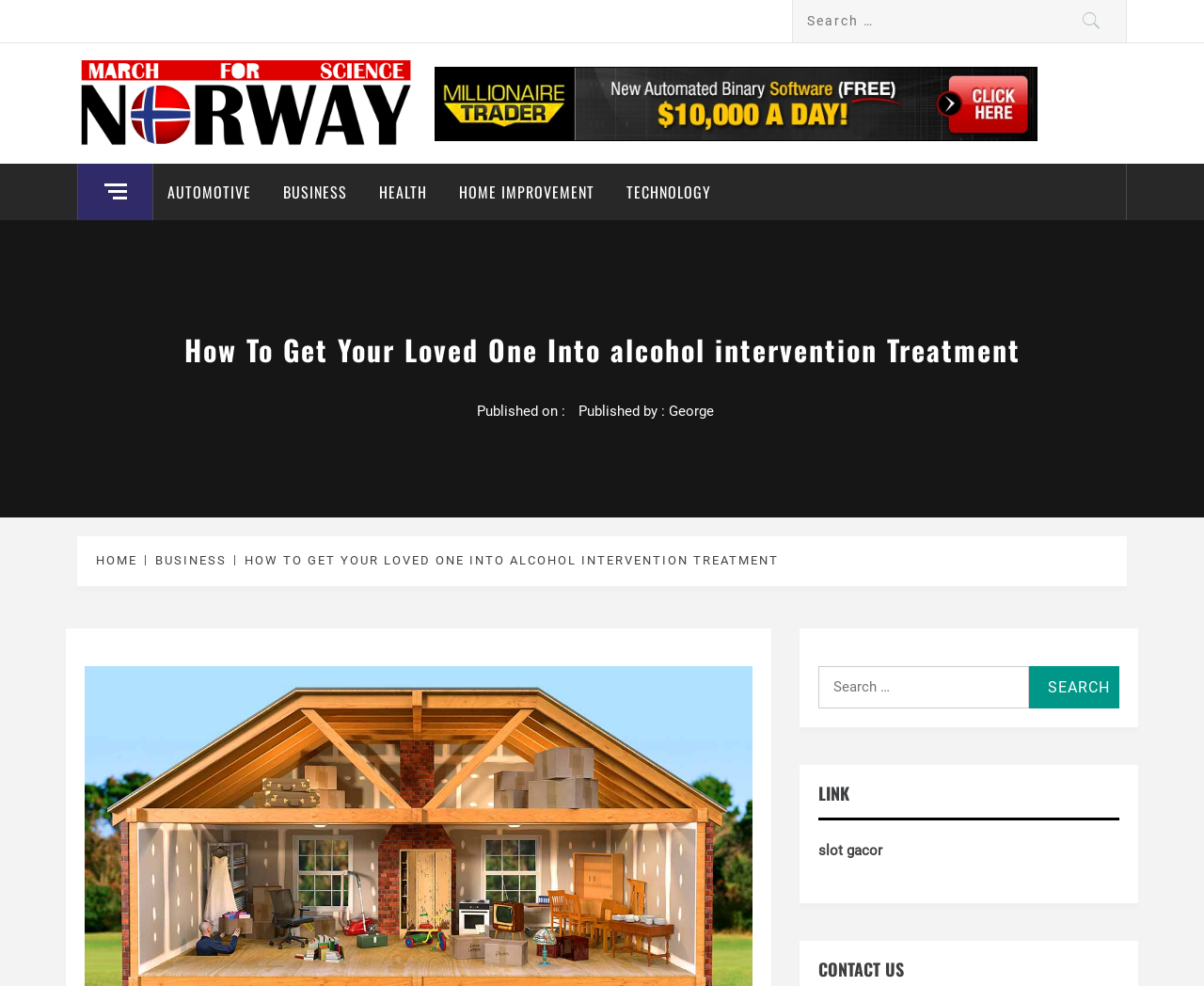Can you pinpoint the bounding box coordinates for the clickable element required for this instruction: "Read the article by George"? The coordinates should be four float numbers between 0 and 1, i.e., [left, top, right, bottom].

[0.555, 0.408, 0.593, 0.426]